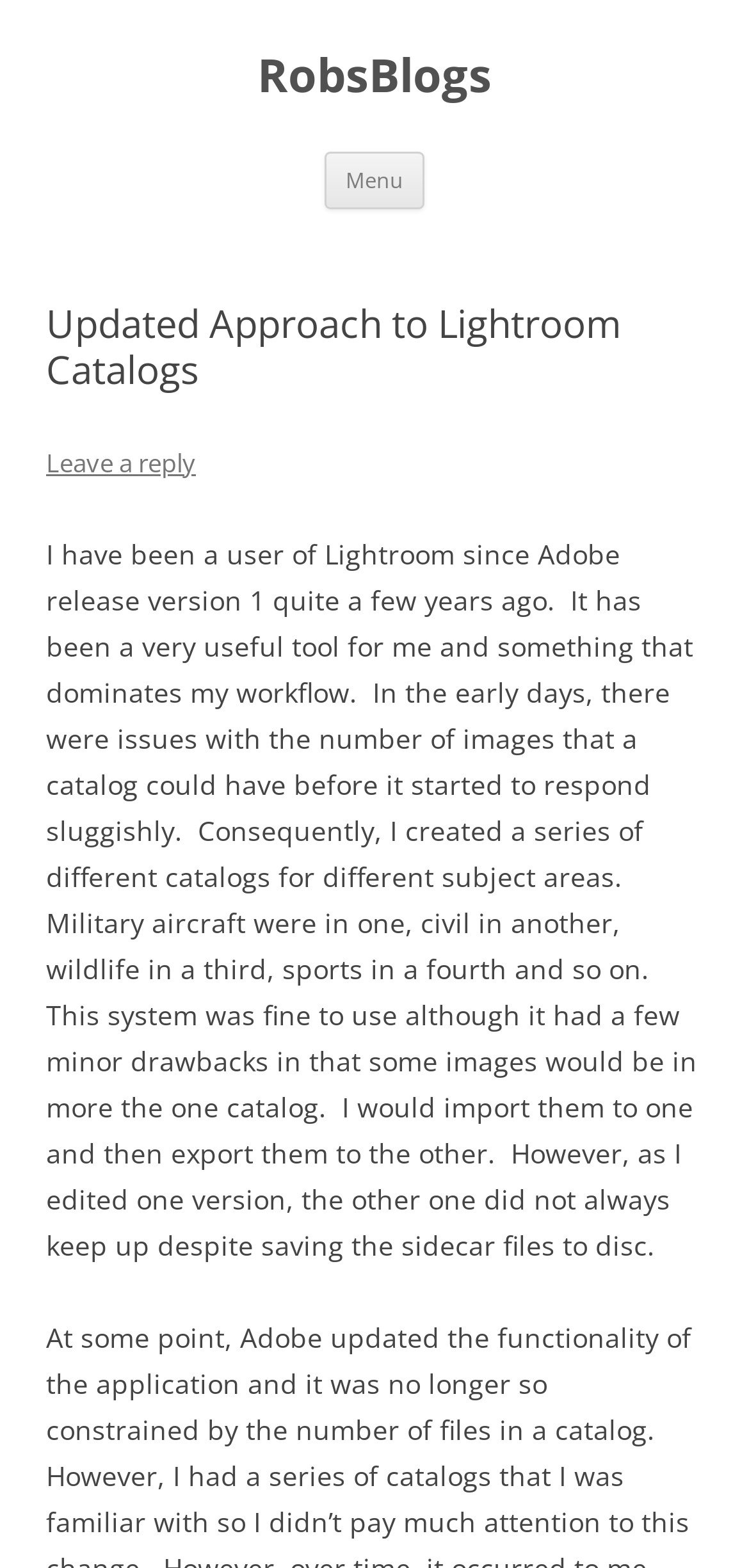What is the name of the blog?
Please answer the question as detailed as possible based on the image.

I determined the answer by looking at the heading element with the text 'RobsBlogs' which is located at the top of the webpage, indicating that it is the name of the blog.